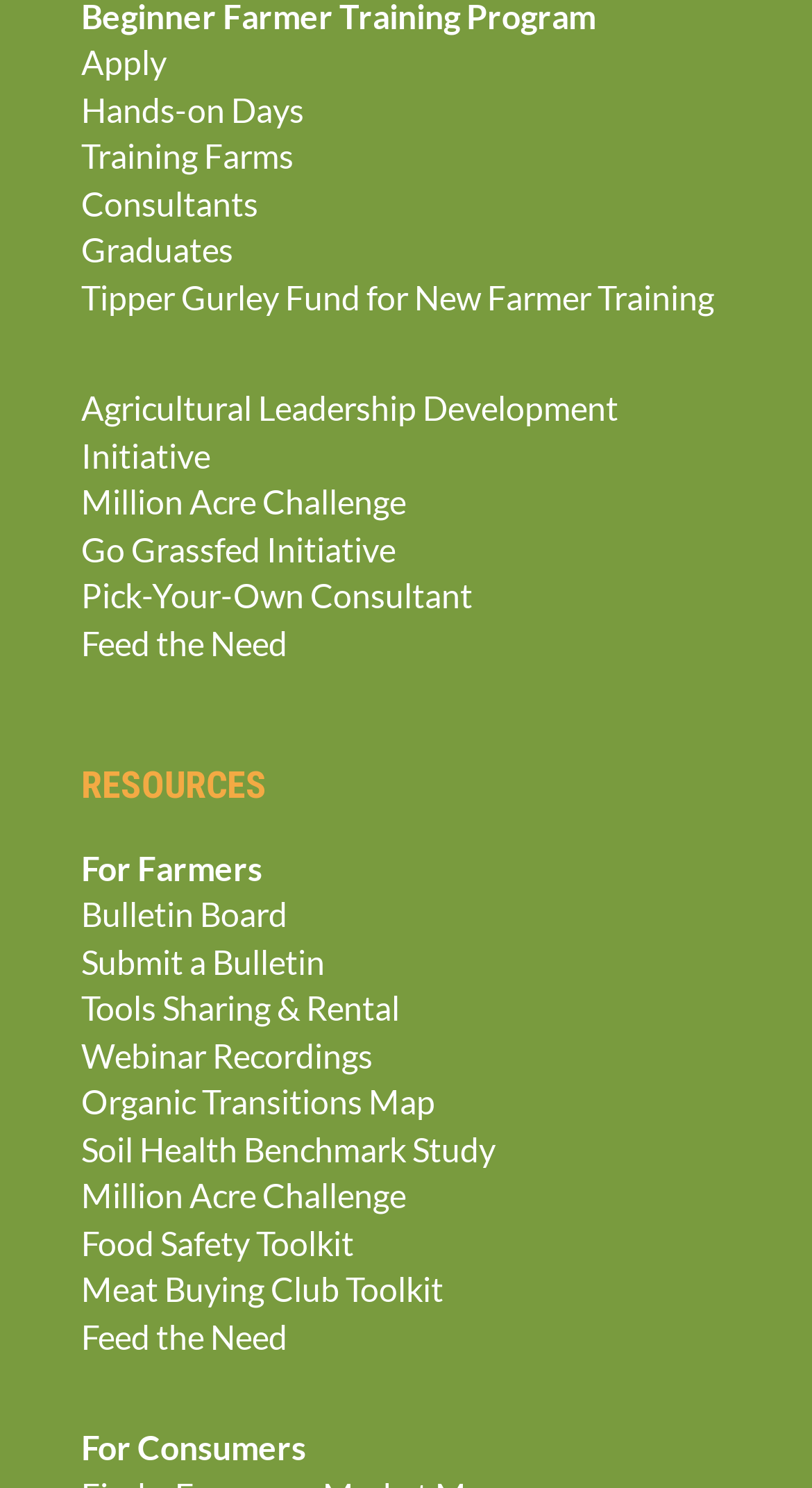Please identify the bounding box coordinates of the element that needs to be clicked to perform the following instruction: "Check out the Food Safety Toolkit".

[0.1, 0.821, 0.436, 0.848]